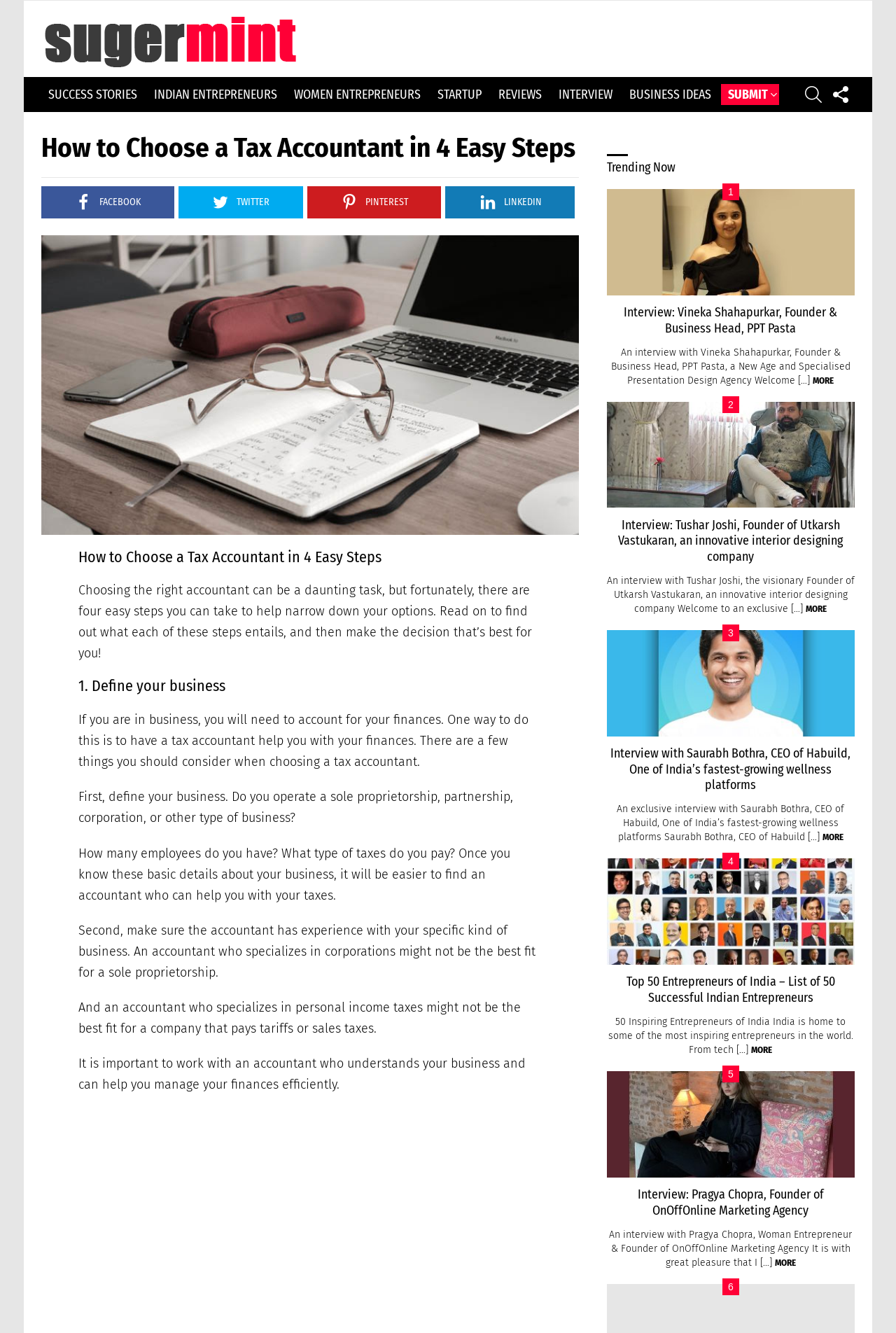Identify the bounding box coordinates for the region to click in order to carry out this instruction: "Read the interview with Vineka Shahapurkar". Provide the coordinates using four float numbers between 0 and 1, formatted as [left, top, right, bottom].

[0.677, 0.229, 0.954, 0.252]